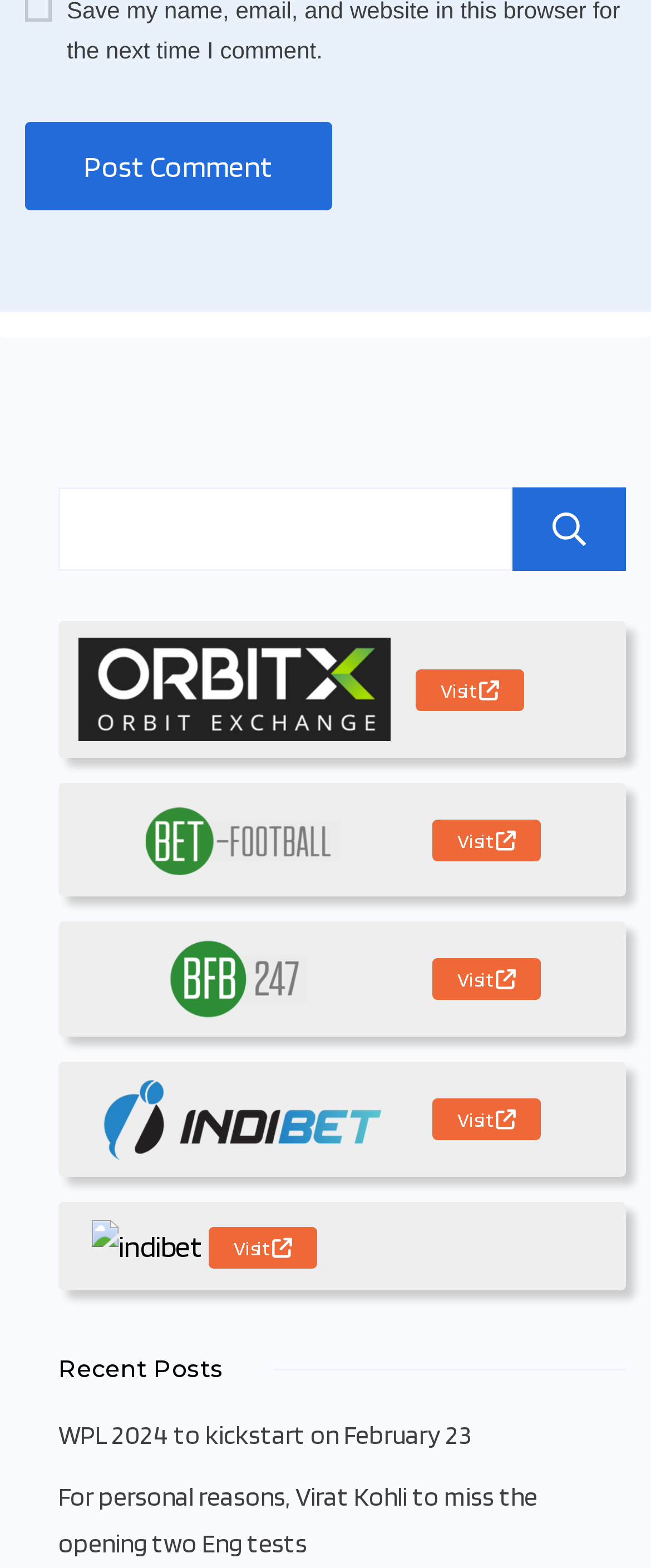Provide a short answer to the following question with just one word or phrase: How many links are there with the text 'Visit'

5